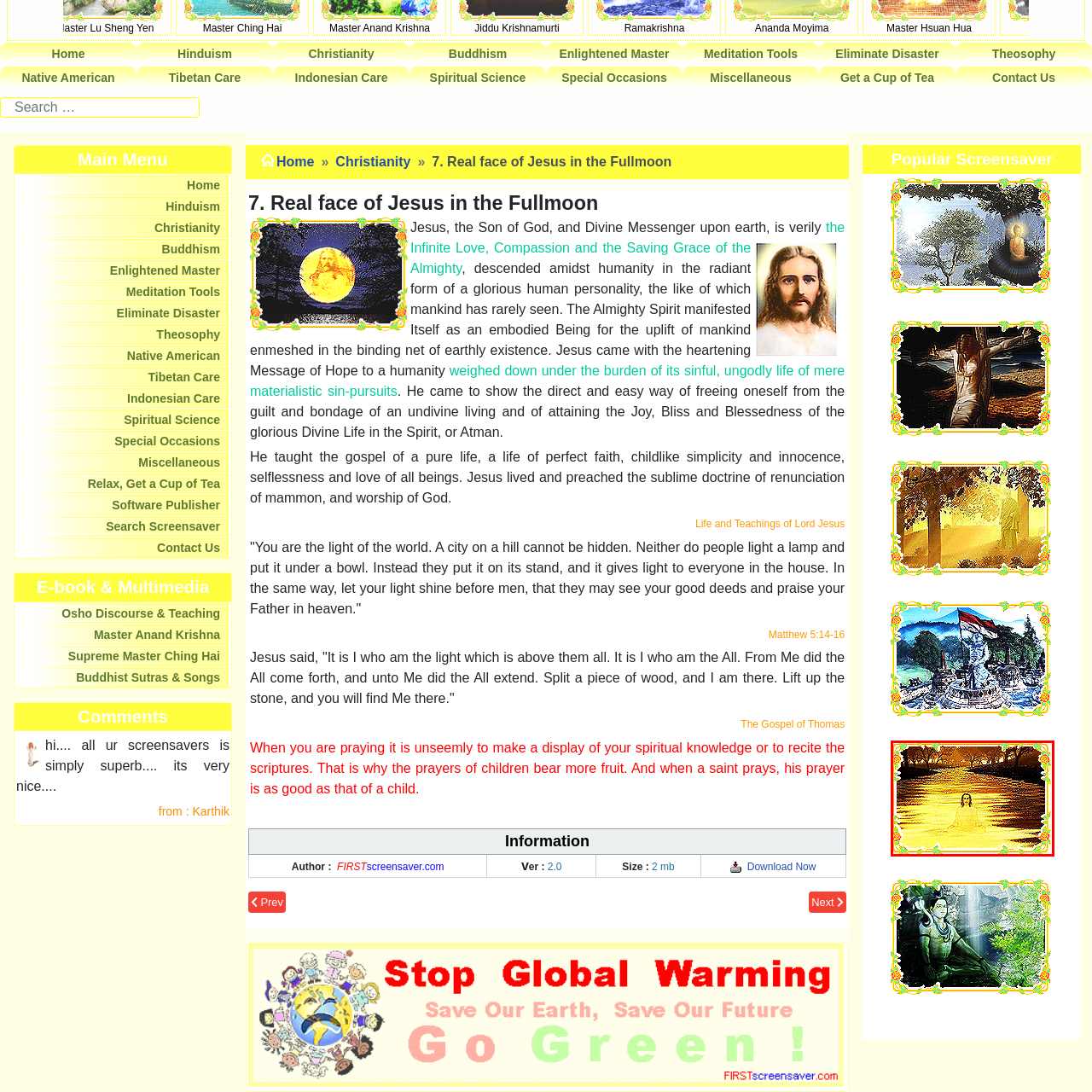What is the atmosphere of the image?
View the image contained within the red box and provide a one-word or short-phrase answer to the question.

ethereal